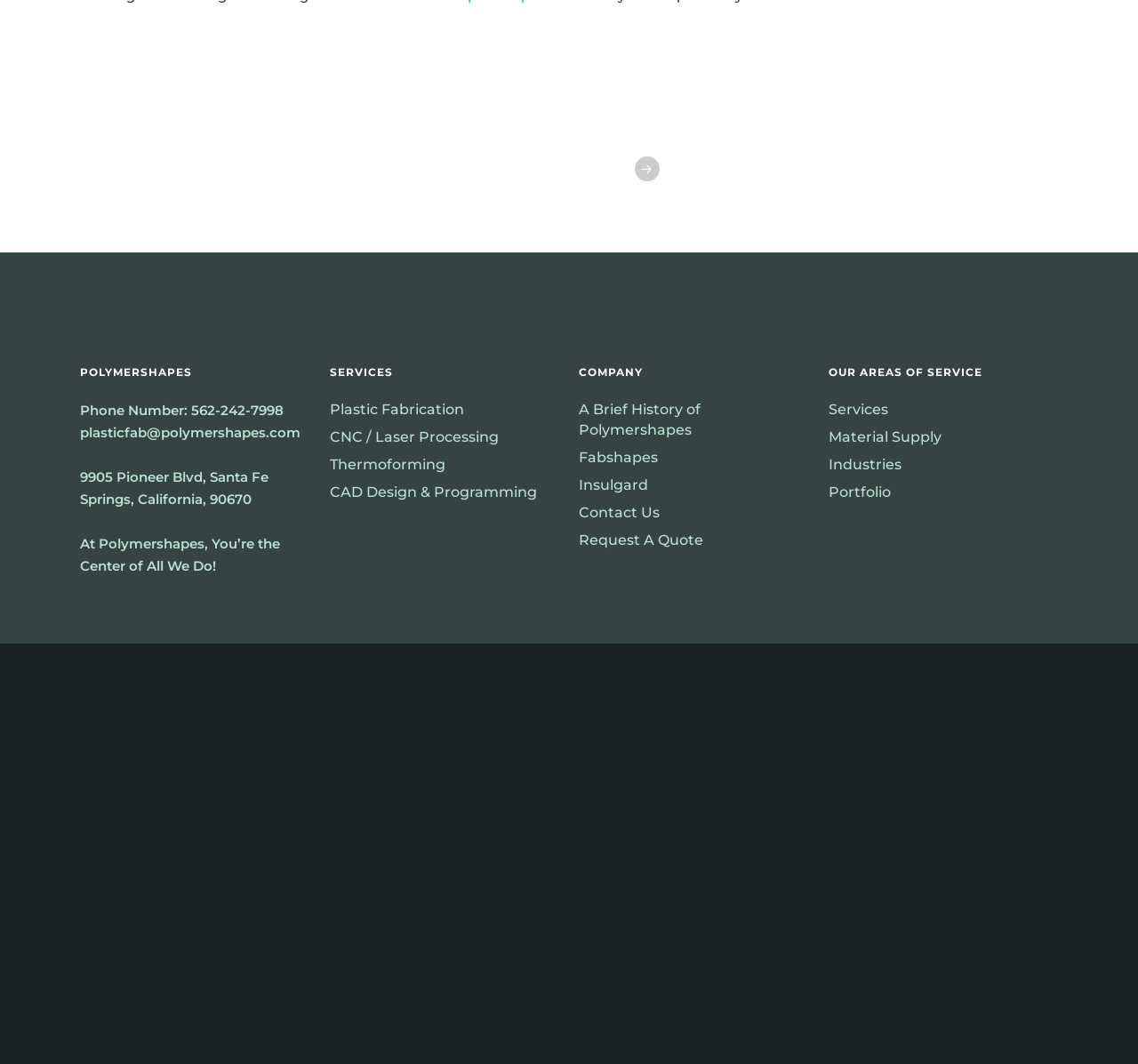Determine the bounding box coordinates of the clickable region to carry out the instruction: "Request a quote".

[0.414, 0.141, 0.586, 0.176]